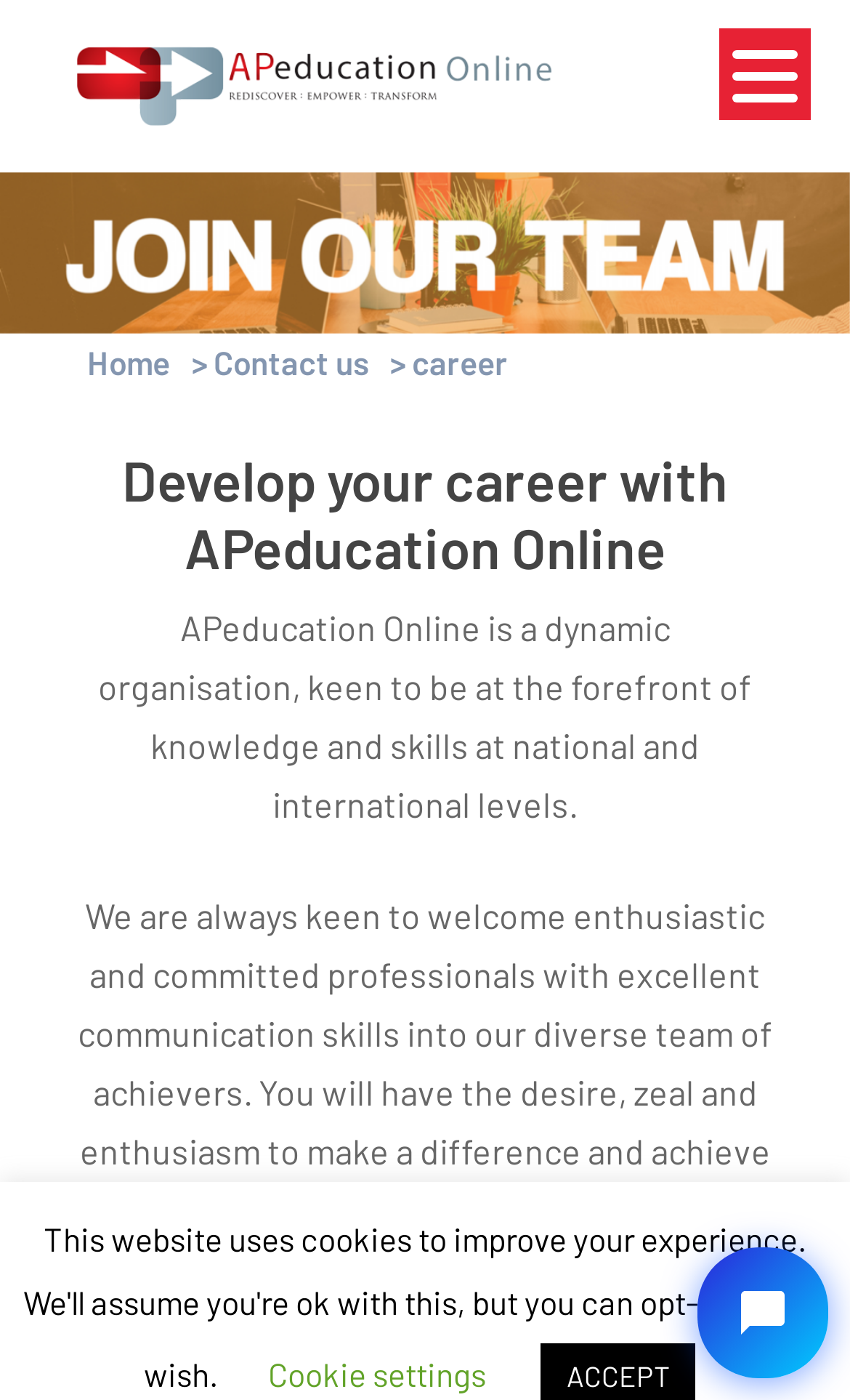Please determine the bounding box of the UI element that matches this description: Career. The coordinates should be given as (top-left x, top-left y, bottom-right x, bottom-right y), with all values between 0 and 1.

[0.856, 0.713, 0.979, 0.743]